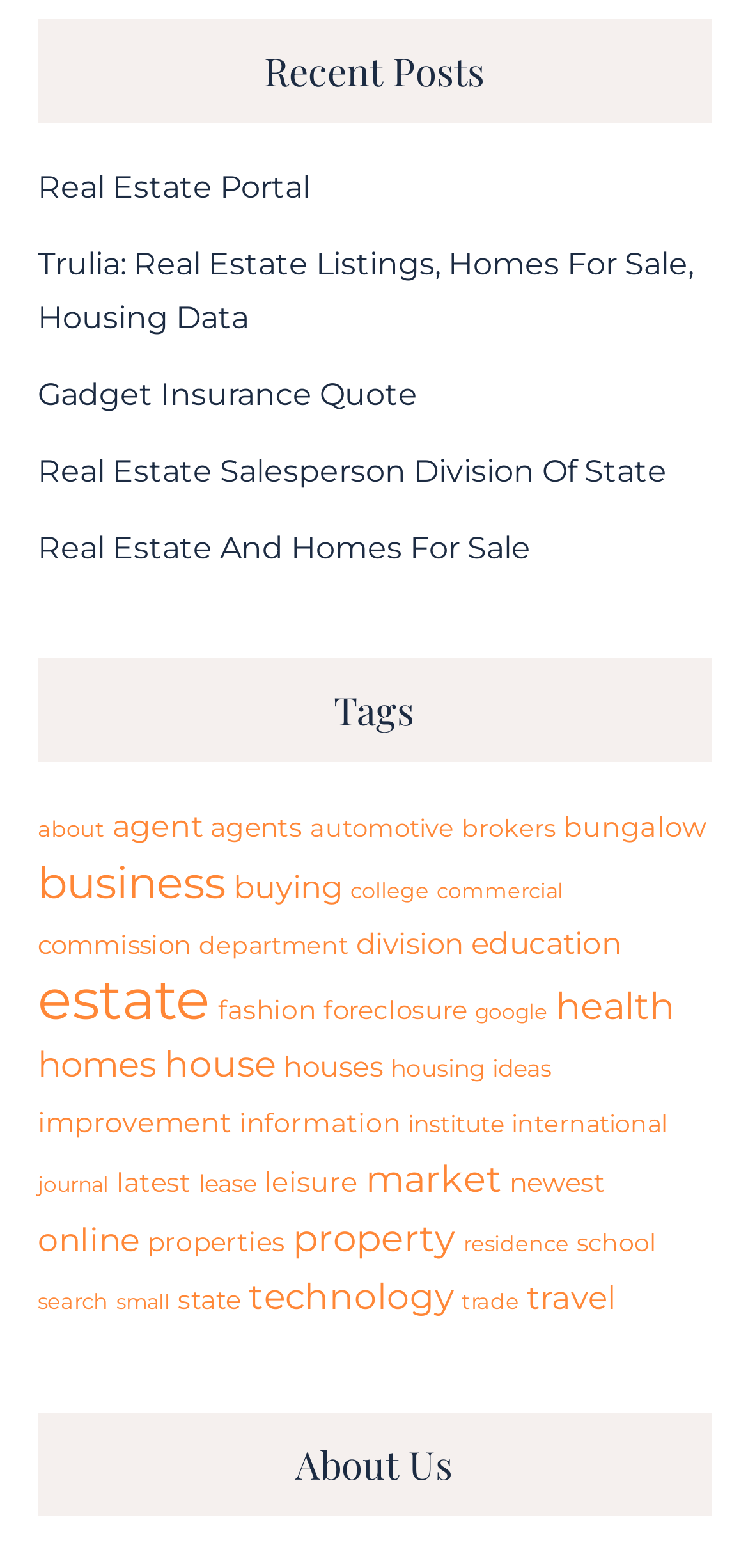Pinpoint the bounding box coordinates of the area that should be clicked to complete the following instruction: "Go to Home". The coordinates must be given as four float numbers between 0 and 1, i.e., [left, top, right, bottom].

None